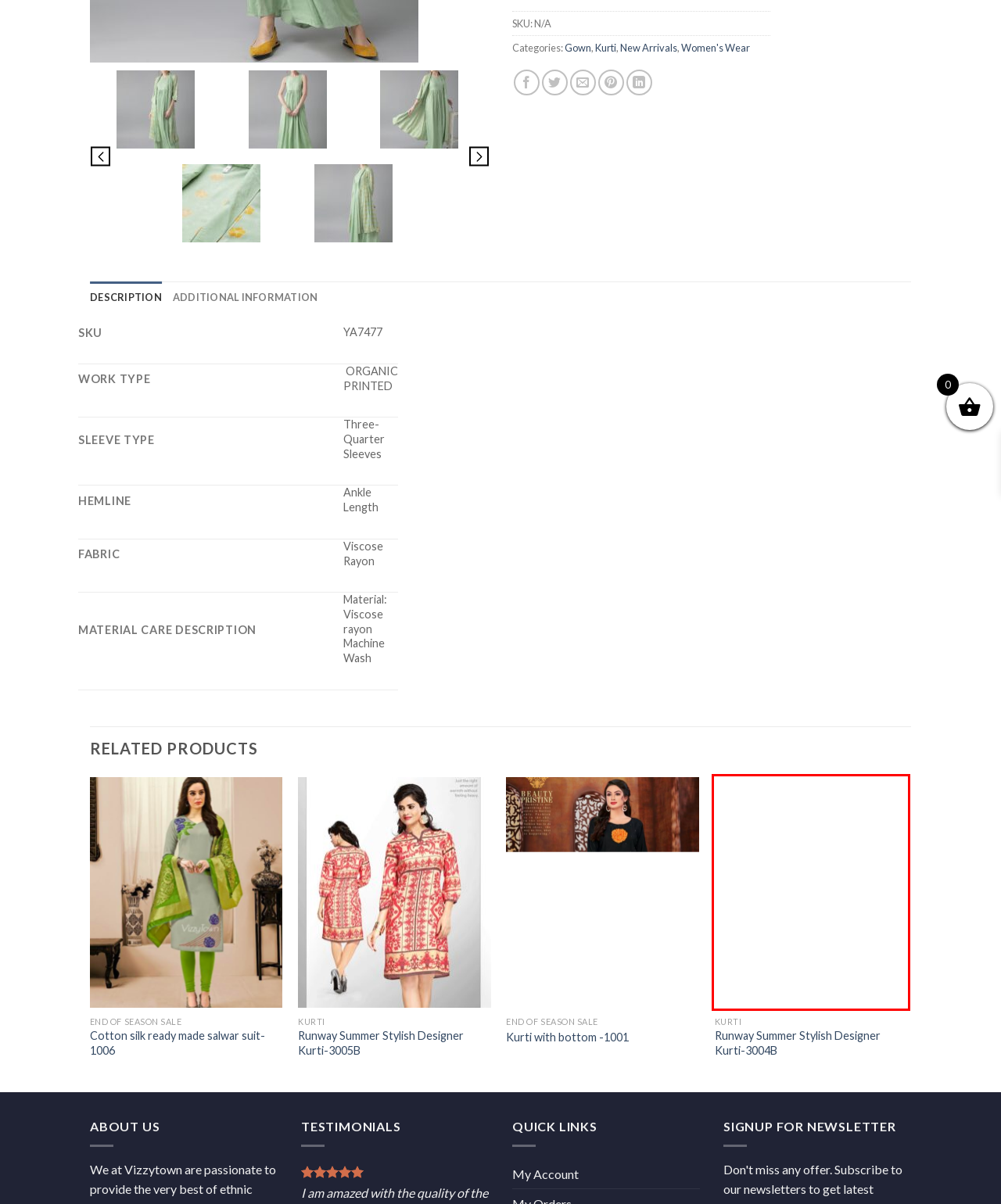You have a screenshot of a webpage with a red bounding box around a UI element. Determine which webpage description best matches the new webpage that results from clicking the element in the bounding box. Here are the candidates:
A. Khatli Hand work(silk) Kurti - 4006 - Vizzy Town
B. Buy Indian Designer Cotton Kurtis Online UAE | Buy Kurti Online in UAE
C. Runway Summer Stylish Designer Kurti-3005B - Vizzy Town
D. Cotton silk ready made salwar suit-1006 - Vizzy Town
E. Kurti with bottom -1001 - Vizzy Town
F. Saree  with blouse - 5101 - Vizzy Town
G. Runway Summer Stylish Designer Kurti-3004B - Vizzy Town
H. Best Designer Suit Salwar In Dubai | Punjabi salwar Suit in Dubai

G